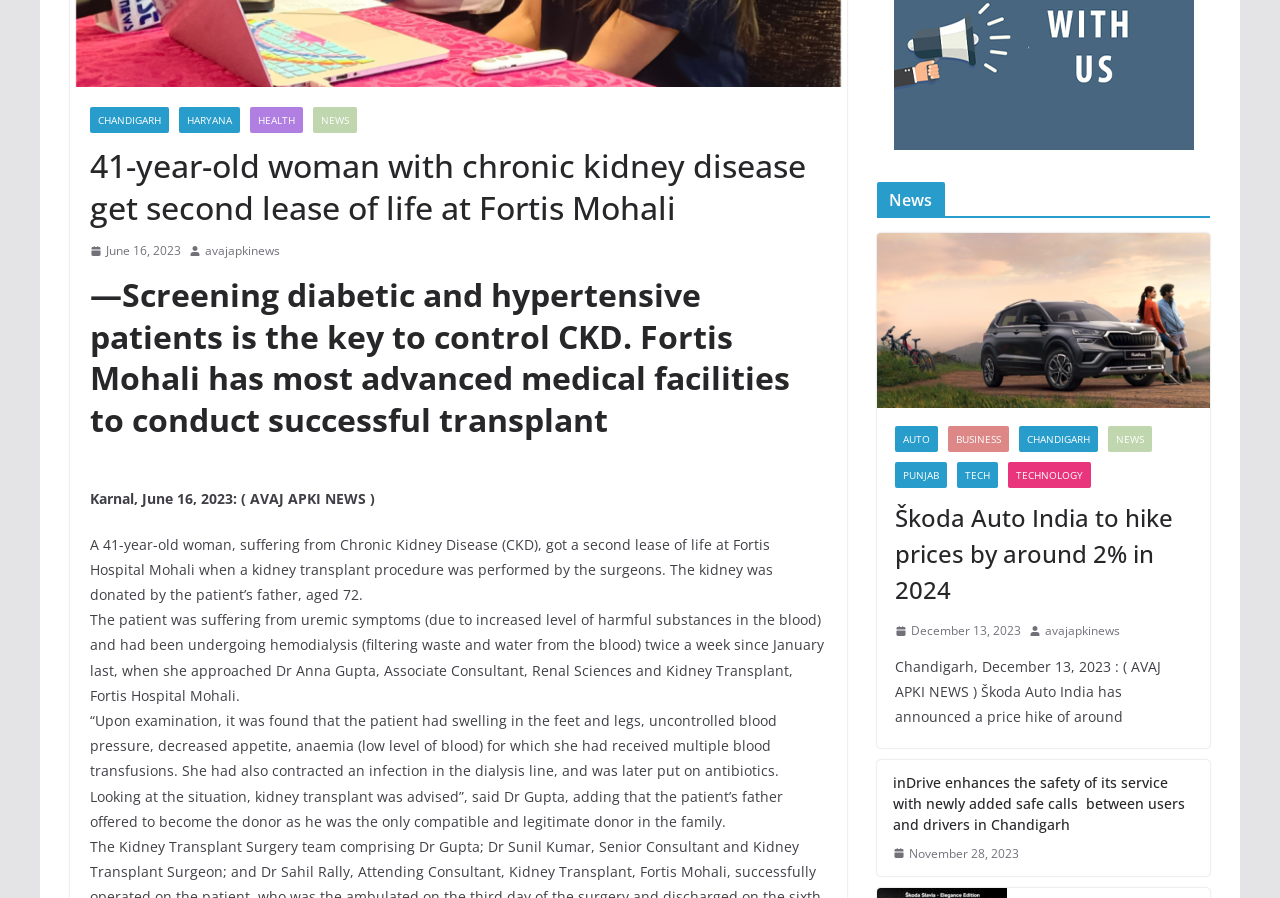Identify the bounding box of the UI component described as: "November 28, 2023".

[0.698, 0.938, 0.796, 0.962]